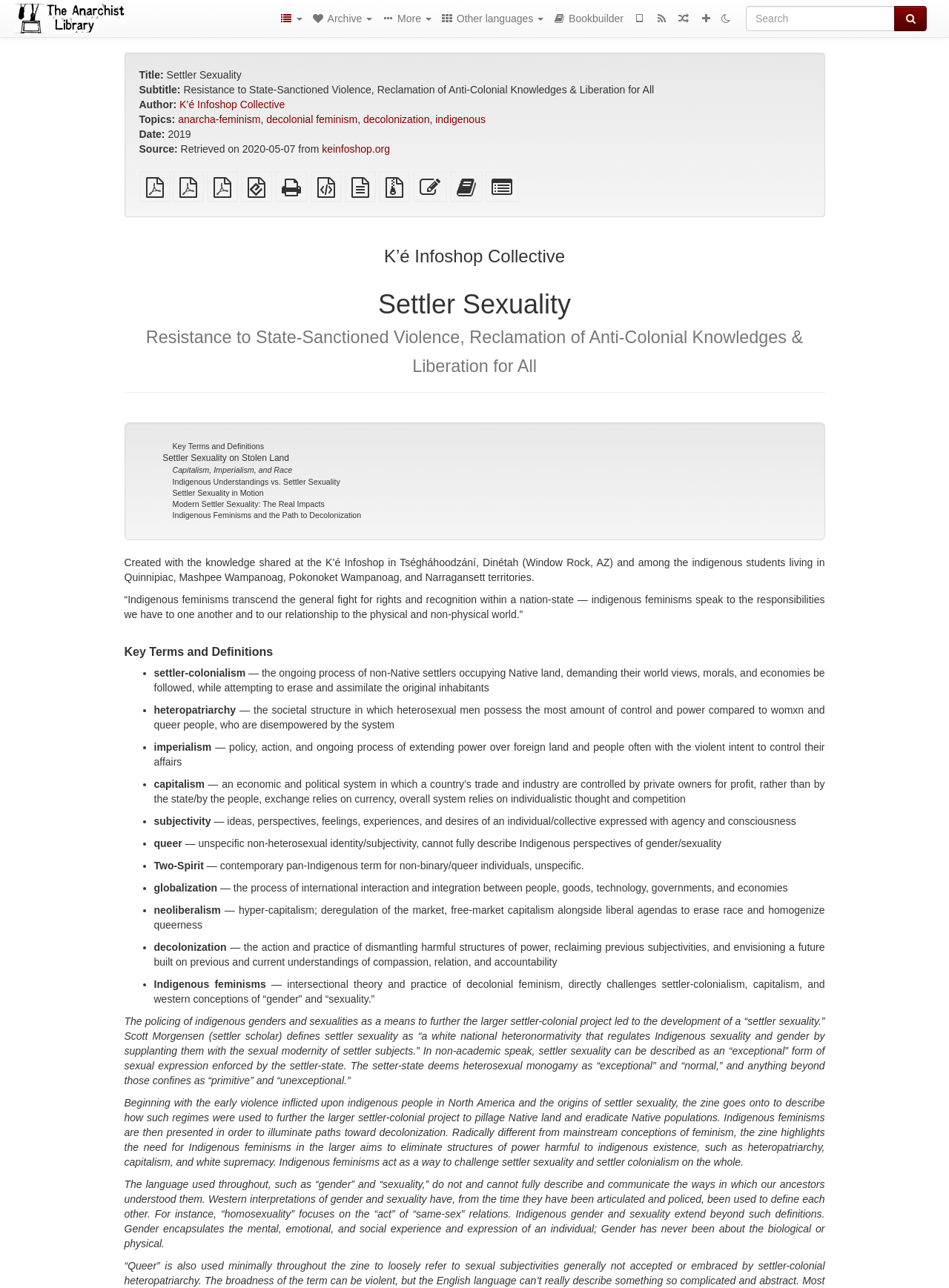Highlight the bounding box coordinates of the element that should be clicked to carry out the following instruction: "View the PDF version". The coordinates must be given as four float numbers ranging from 0 to 1, i.e., [left, top, right, bottom].

[0.146, 0.144, 0.179, 0.153]